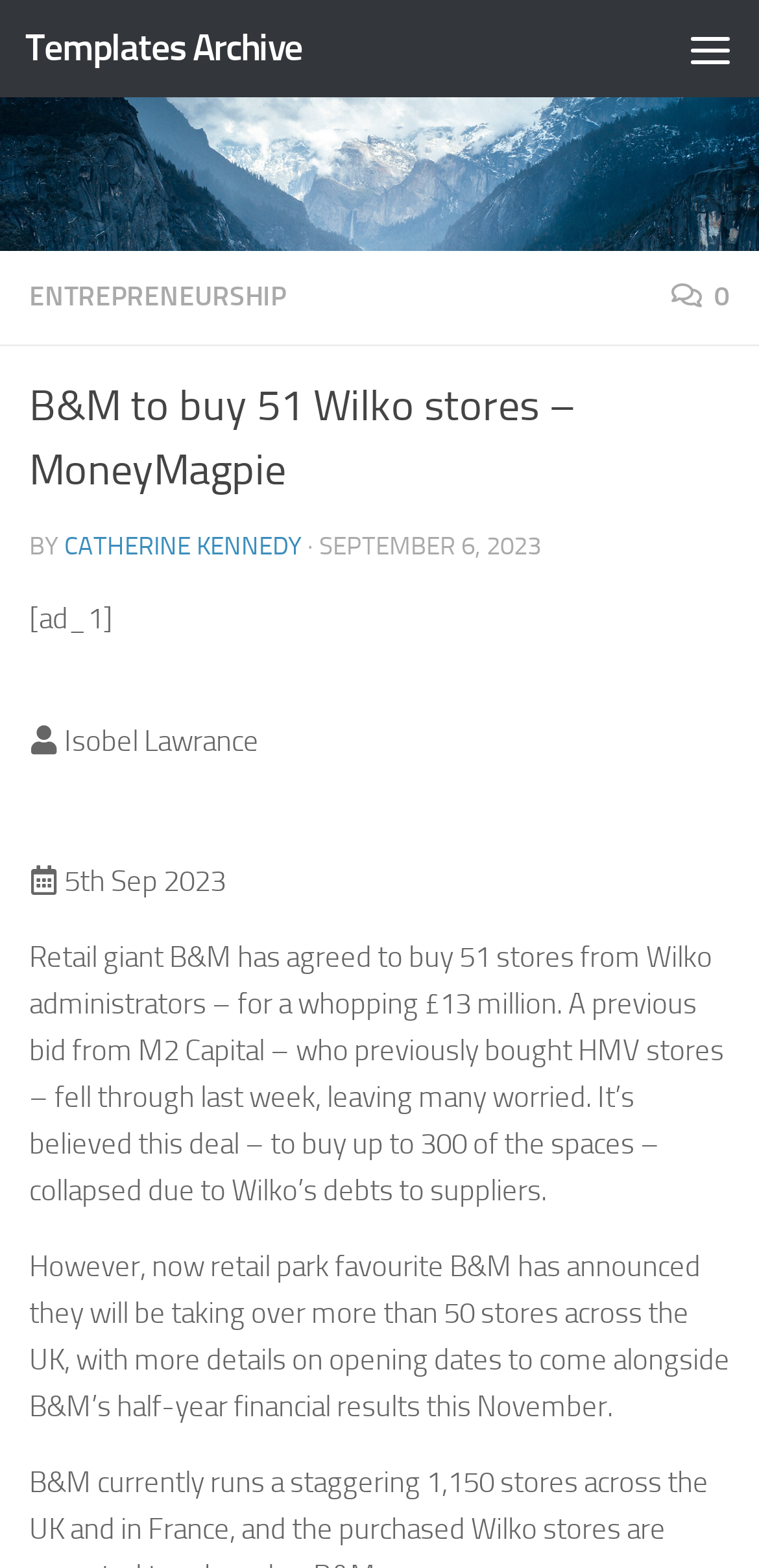Using the webpage screenshot, locate the HTML element that fits the following description and provide its bounding box: "Templates Archive".

[0.033, 0.0, 0.399, 0.062]